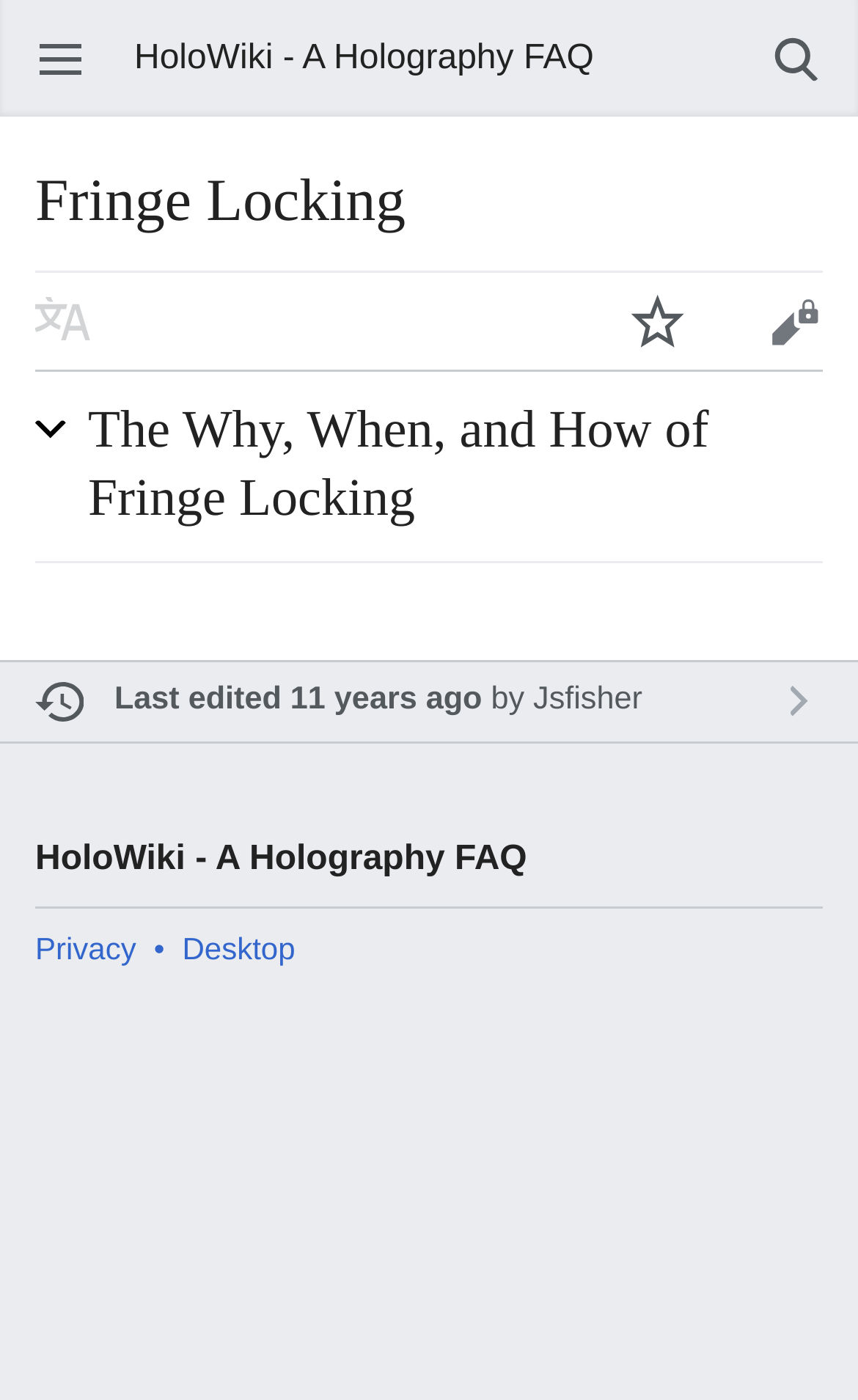Who edited the page last? Based on the image, give a response in one word or a short phrase.

Jsfisher